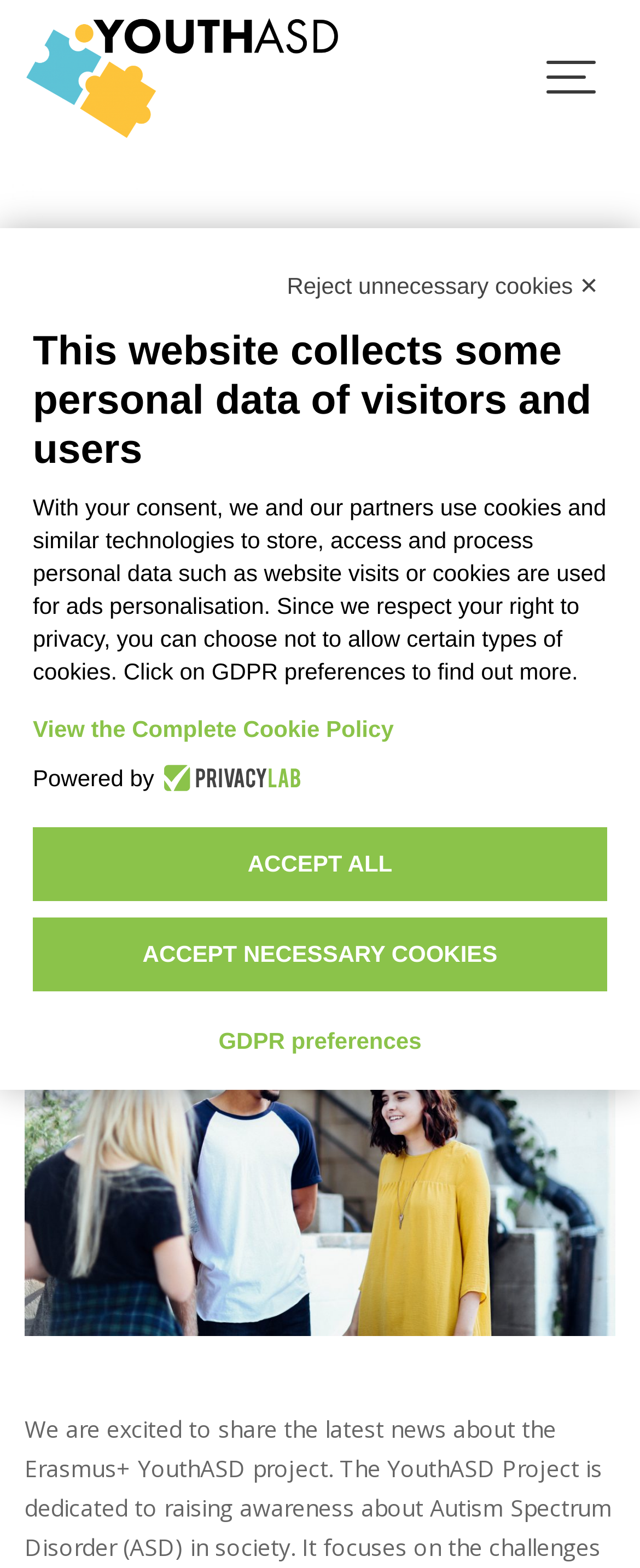Bounding box coordinates should be in the format (top-left x, top-left y, bottom-right x, bottom-right y) and all values should be floating point numbers between 0 and 1. Determine the bounding box coordinate for the UI element described as: View the Complete Cookie Policy

[0.051, 0.449, 0.628, 0.48]